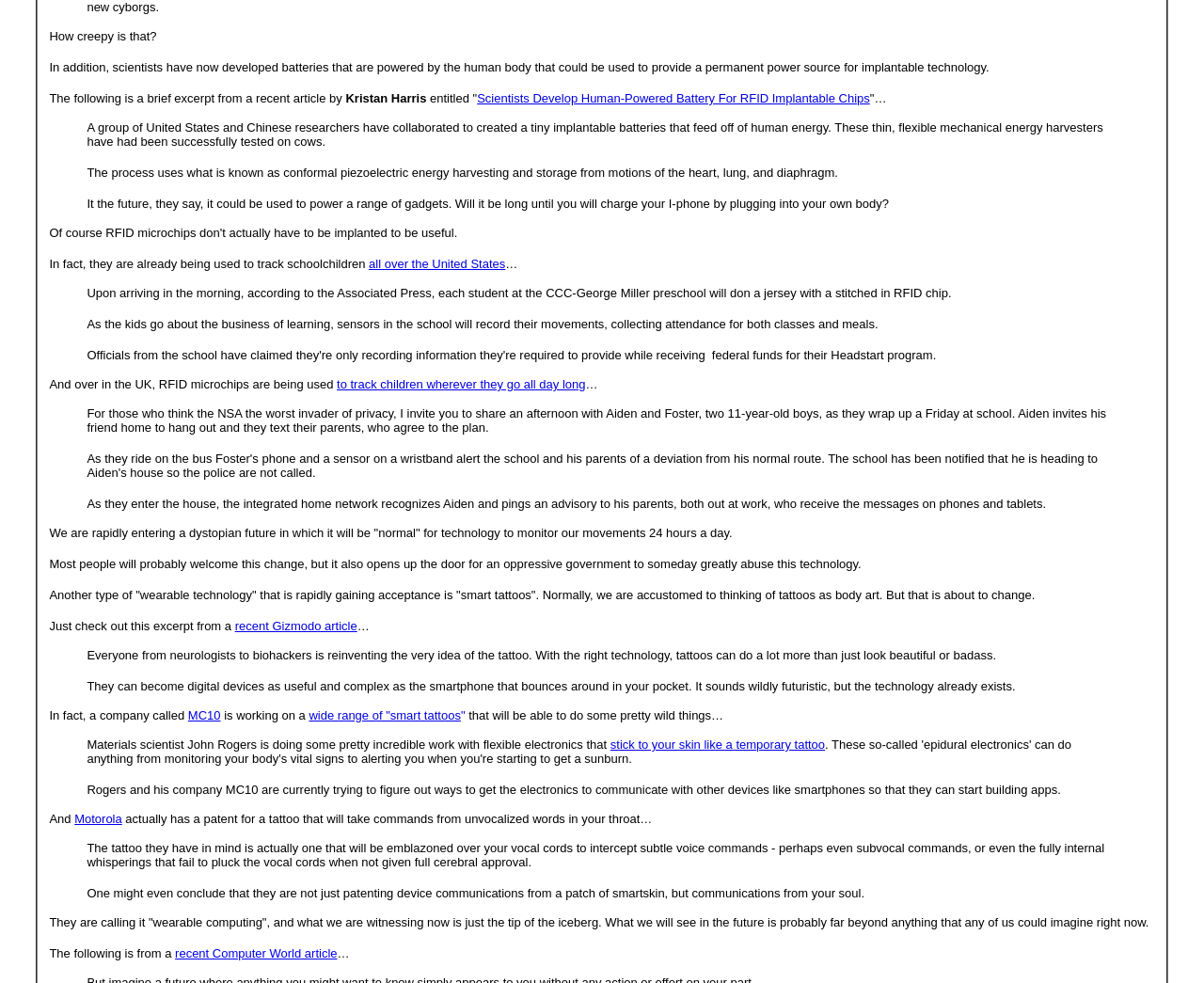Please find the bounding box coordinates of the element that you should click to achieve the following instruction: "Check out the company MC10 working on smart tattoos". The coordinates should be presented as four float numbers between 0 and 1: [left, top, right, bottom].

[0.156, 0.721, 0.183, 0.735]